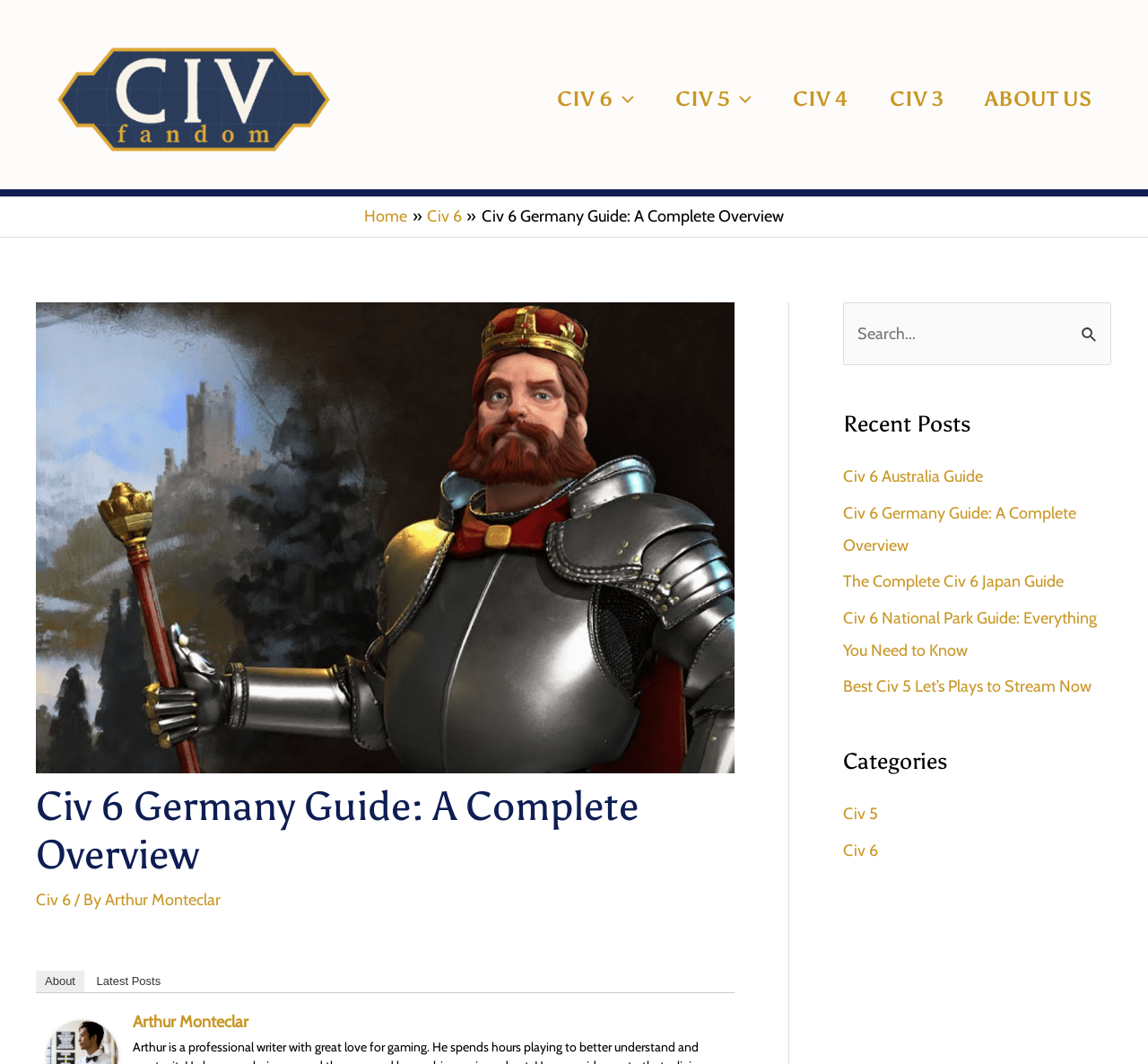Please locate the clickable area by providing the bounding box coordinates to follow this instruction: "View the latest posts".

[0.076, 0.912, 0.148, 0.933]